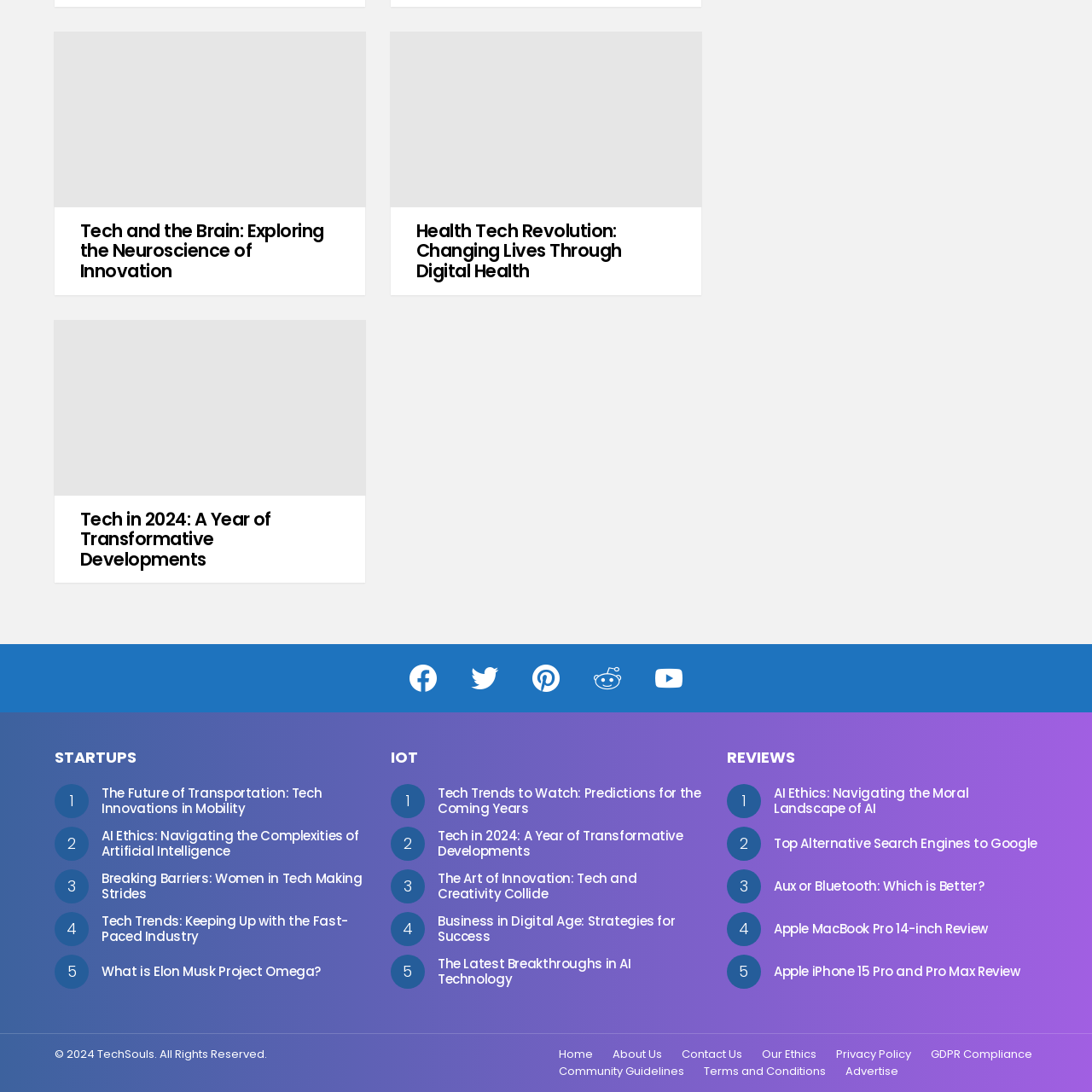How many social media links are there?
Based on the visual details in the image, please answer the question thoroughly.

At the bottom of the webpage, there are five social media links, which are Facebook, Twitter, Pinterest, Reddit, and YouTube. These links are represented by their respective icons.